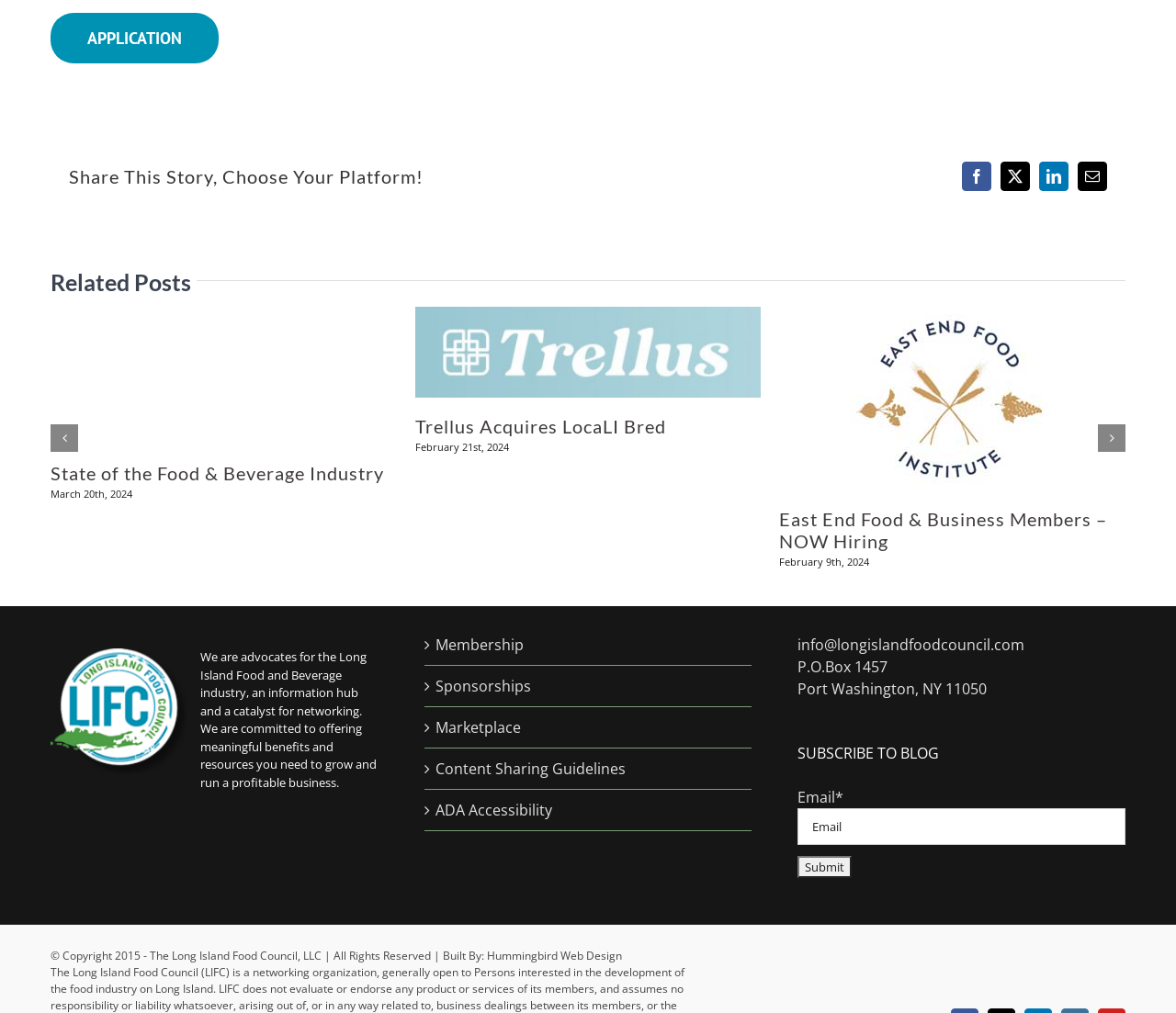Find the bounding box coordinates of the element you need to click on to perform this action: 'Subscribe to blog'. The coordinates should be represented by four float values between 0 and 1, in the format [left, top, right, bottom].

[0.678, 0.736, 0.957, 0.751]